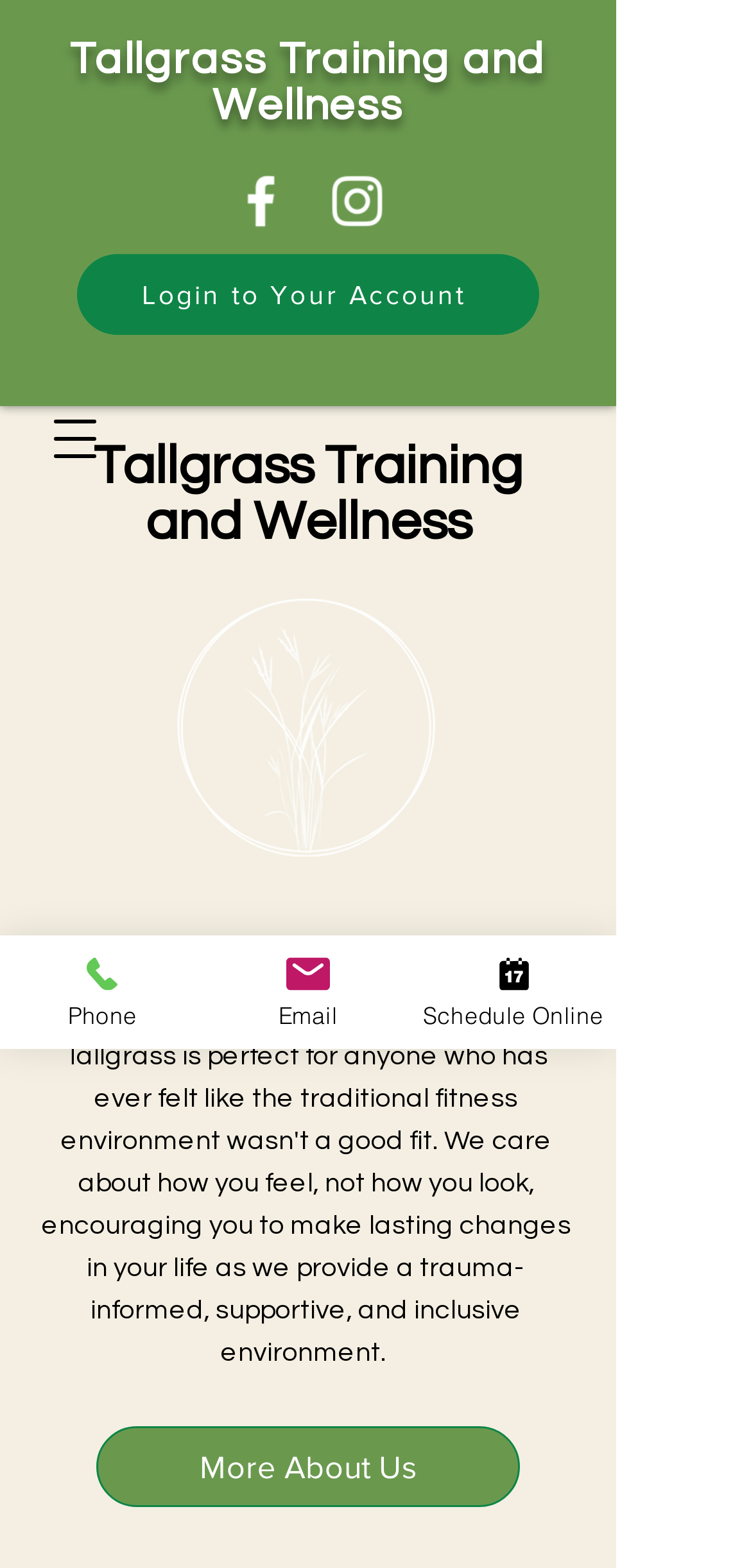Explain in detail what is displayed on the webpage.

The webpage is a personal training and wellness center's website. At the top left, there is a button to open a navigation menu. Next to it, there is a heading that reads "Tallgrass Training and Wellness". Below the heading, there is a social bar with links to Facebook and Instagram, each accompanied by their respective icons.

On the top right, there is a link to log in to an account. Below it, there is a large heading that spans across the top section of the page, reading "Tallgrass Training" and "and Wellness" on two separate lines. To the right of the heading, there is a white logo image.

Further down the page, there is a prominent heading that reads "This isn't a gym." Below it, there is a link to learn more about the center. At the bottom left, there are three links: "Phone", "Email", and "Schedule Online", each accompanied by a small icon.